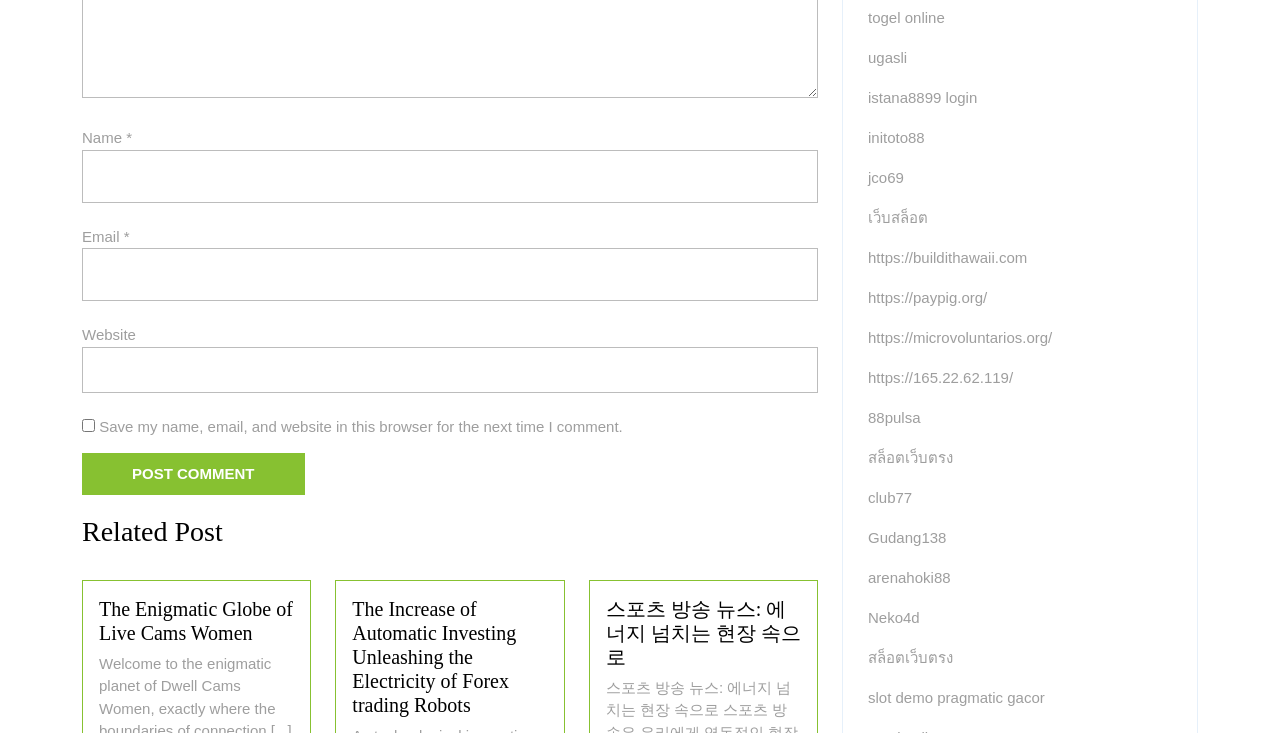Show me the bounding box coordinates of the clickable region to achieve the task as per the instruction: "Click the link togel online".

[0.678, 0.012, 0.738, 0.035]